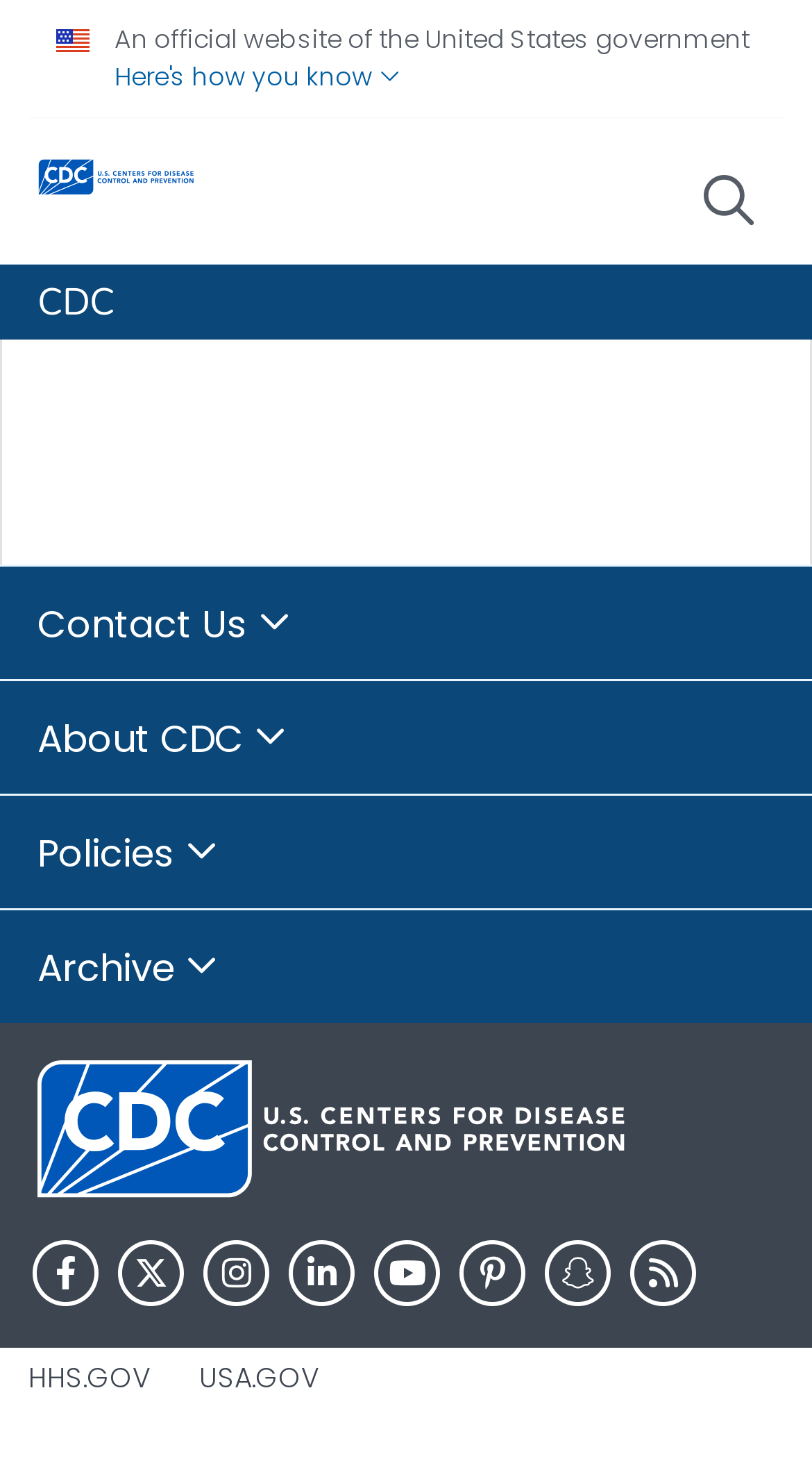Predict the bounding box for the UI component with the following description: "Here's how you know".

[0.141, 0.039, 0.492, 0.063]